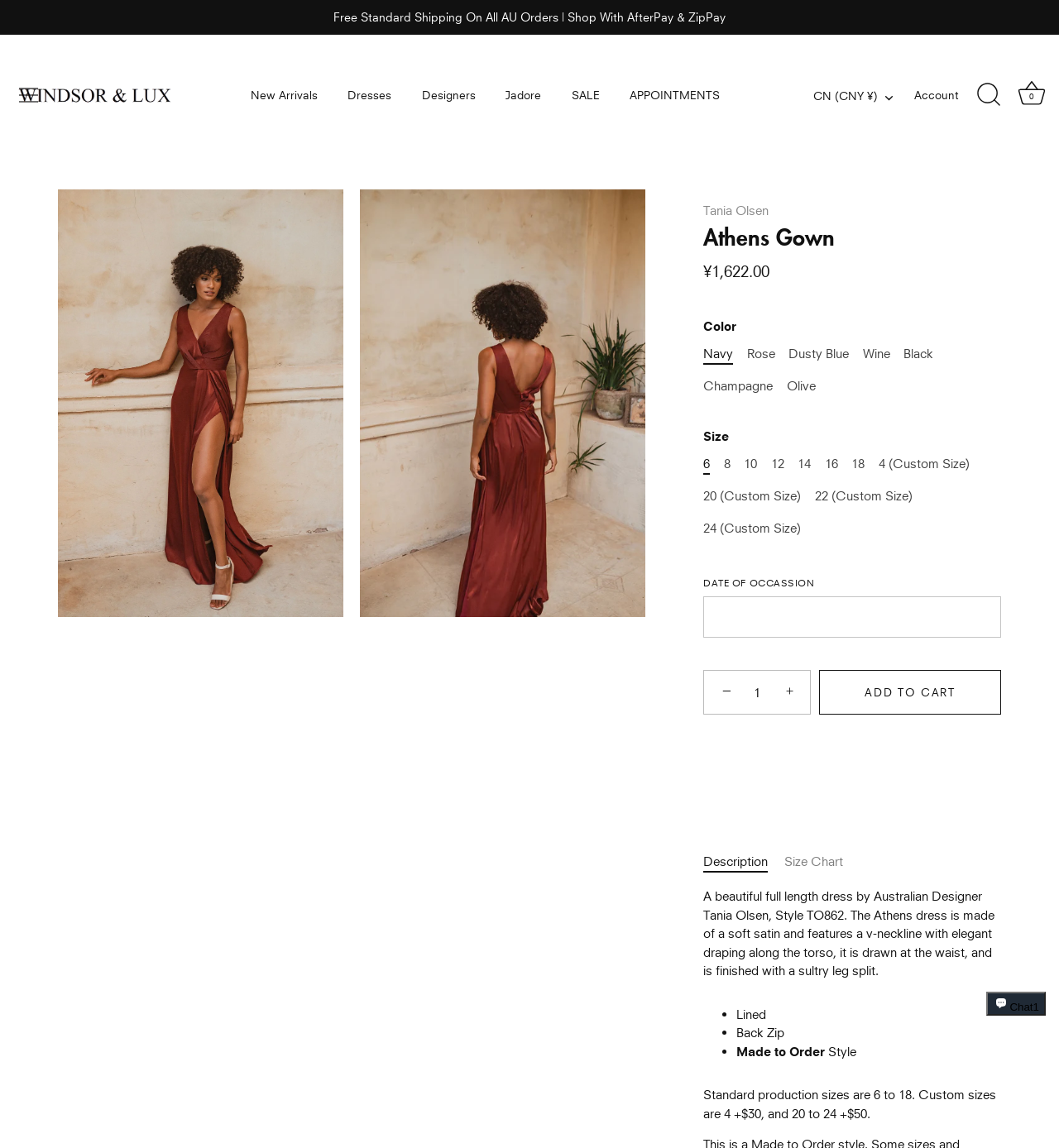Determine the bounding box coordinates of the target area to click to execute the following instruction: "Select Navy color."

[0.664, 0.301, 0.692, 0.314]